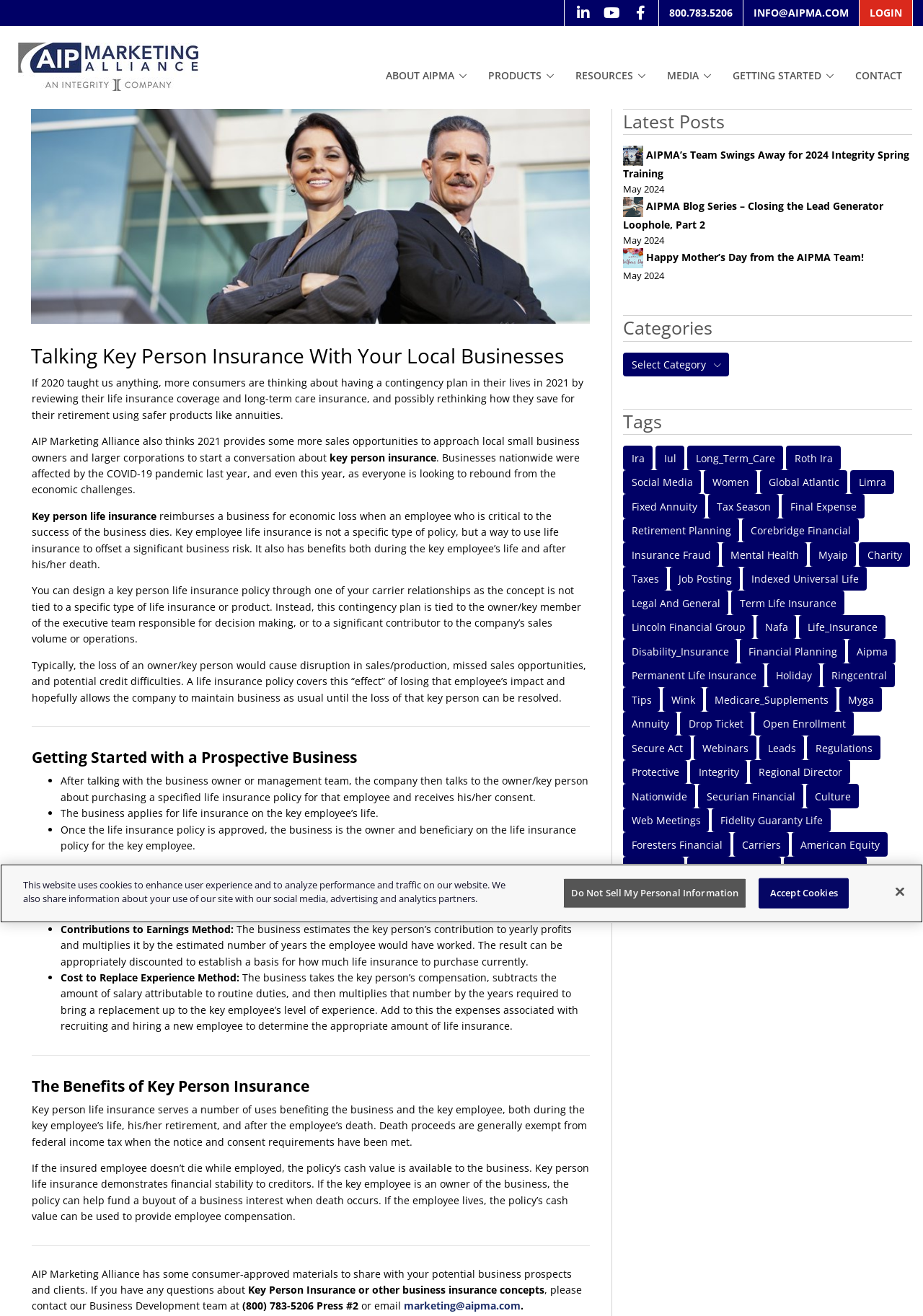How does a business apply for key person insurance?
Please give a detailed and thorough answer to the question, covering all relevant points.

According to the webpage, after talking with the business owner or management team, the company then talks to the owner/key person about purchasing a specified life insurance policy for that employee and receives his/her consent. This is the first step in applying for key person insurance, as mentioned in the section 'Getting Started with a Prospective Business'.